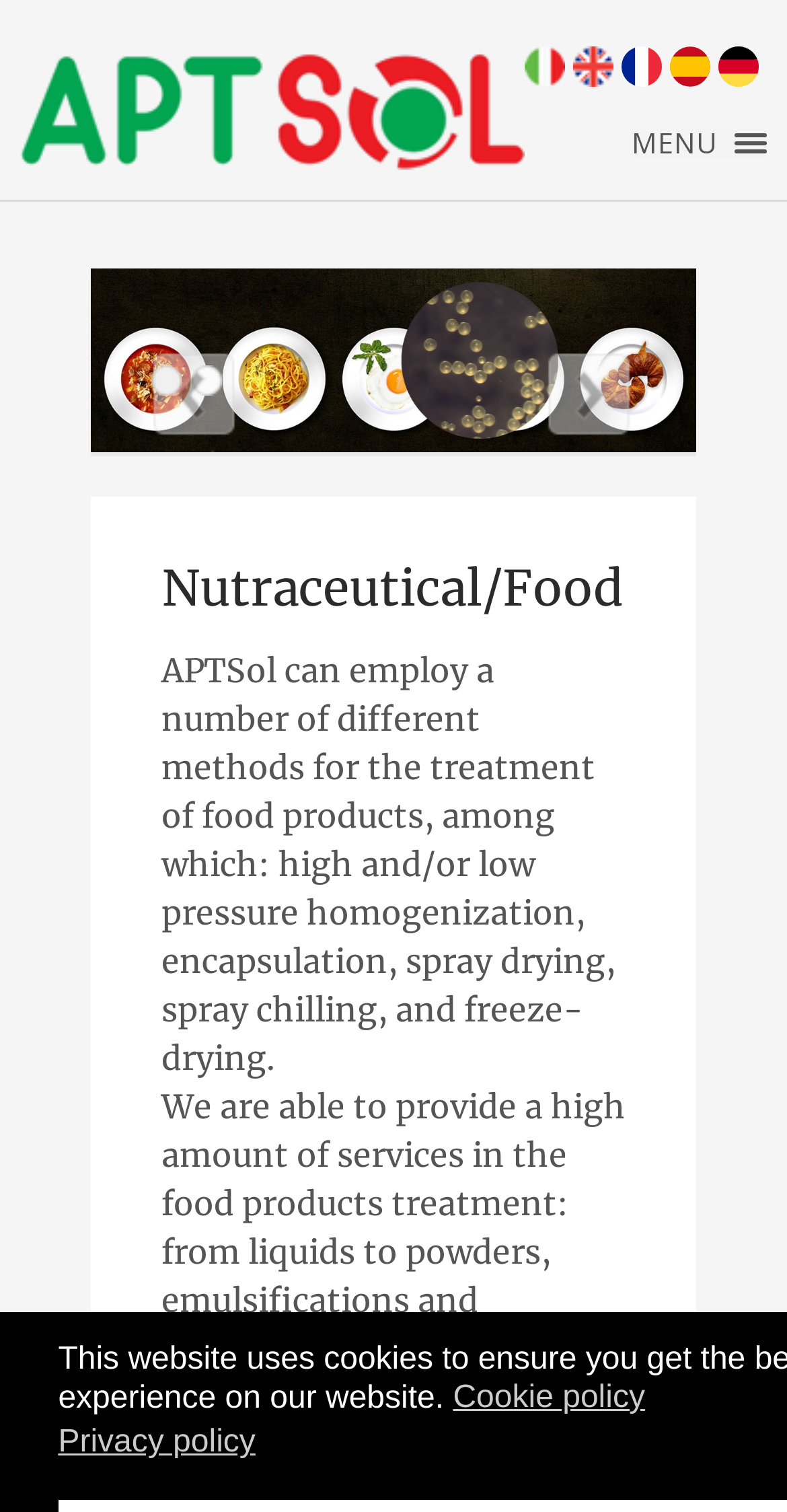What is the company name? Look at the image and give a one-word or short phrase answer.

AptSol